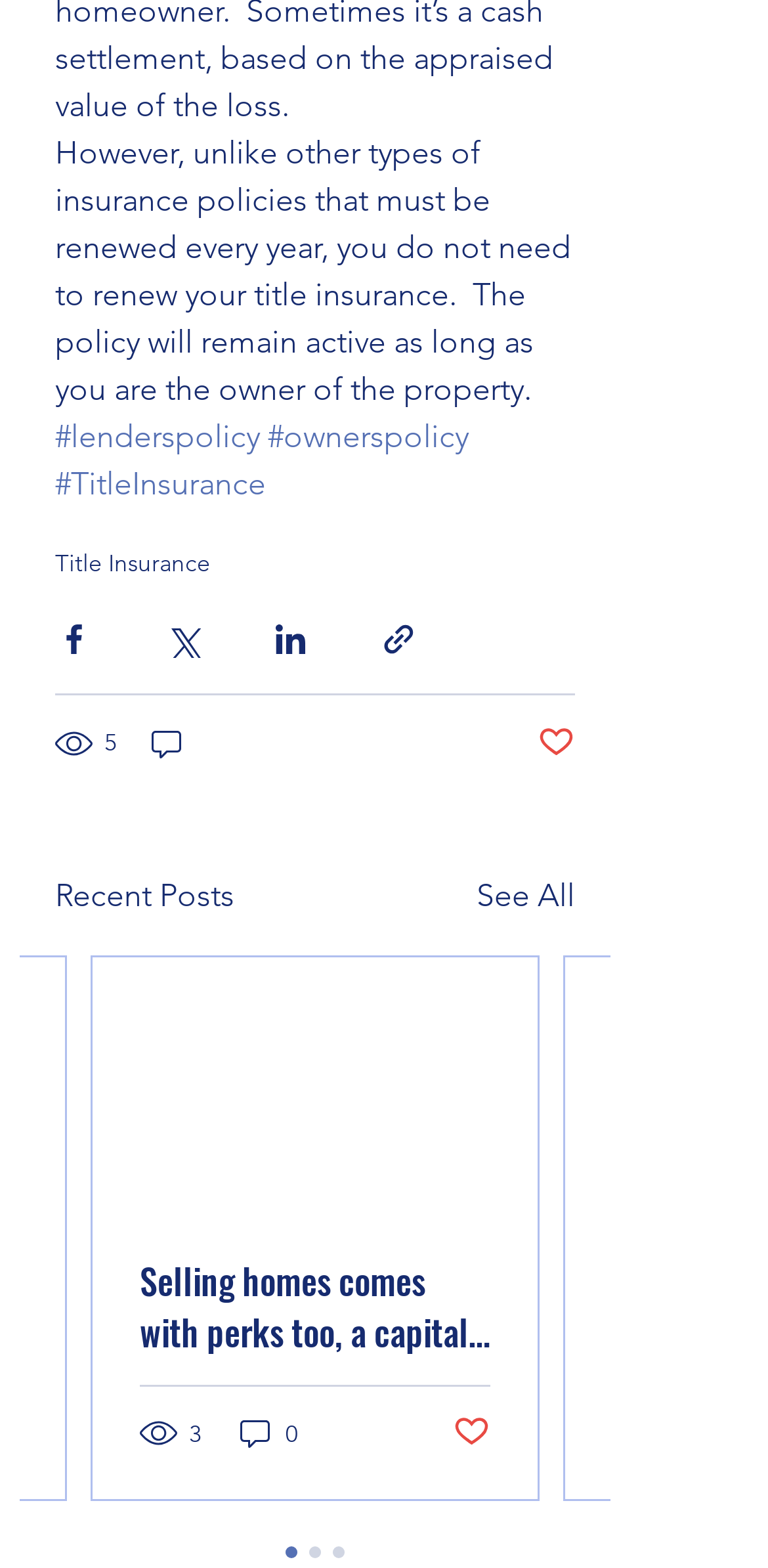Please identify the bounding box coordinates of the element I should click to complete this instruction: 'Like the post'. The coordinates should be given as four float numbers between 0 and 1, like this: [left, top, right, bottom].

[0.7, 0.46, 0.749, 0.487]